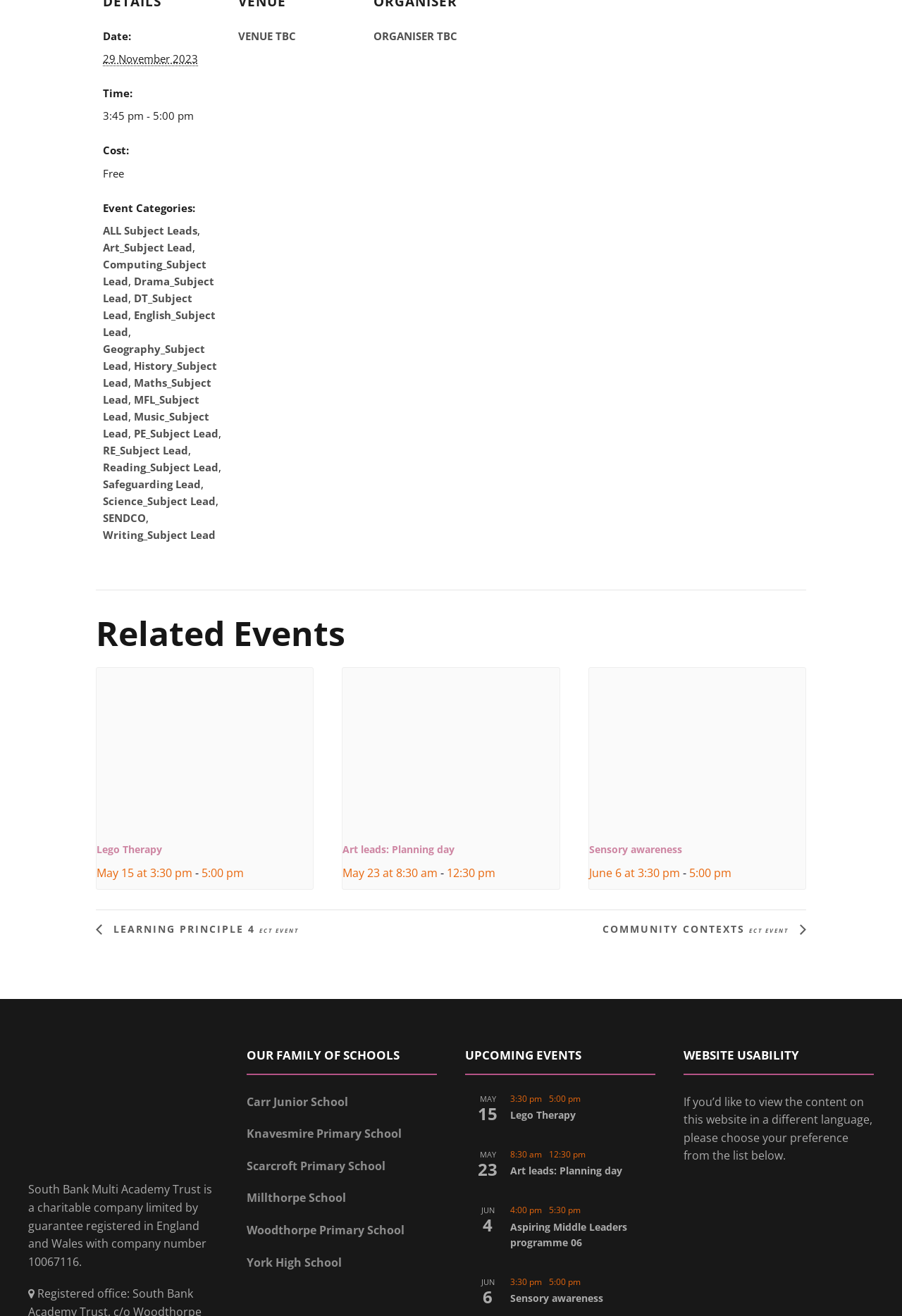How many event categories are listed?
Please provide a single word or phrase as your answer based on the screenshot.

17